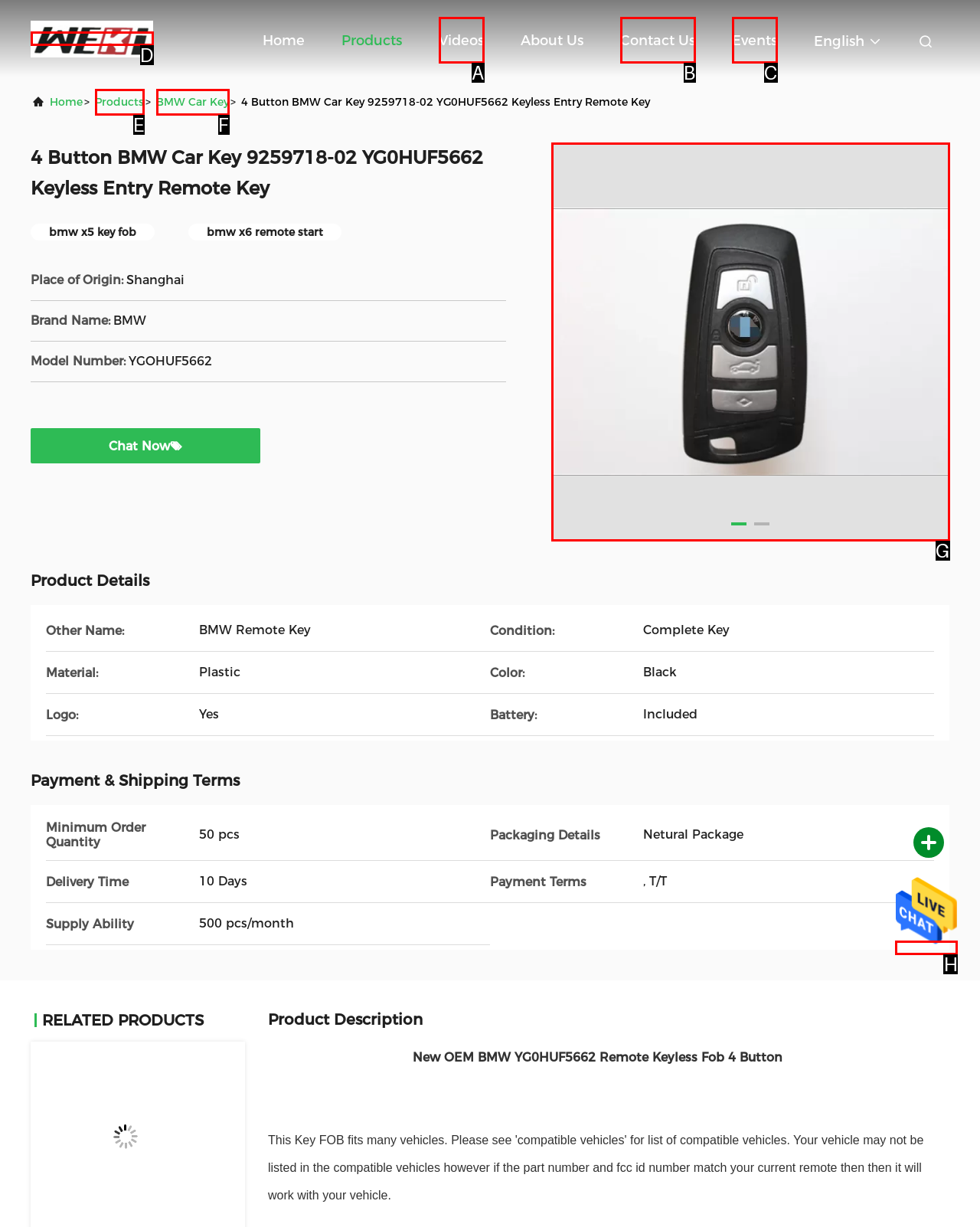Identify the HTML element to click to execute this task: Click the 'Send Message' link Respond with the letter corresponding to the proper option.

H